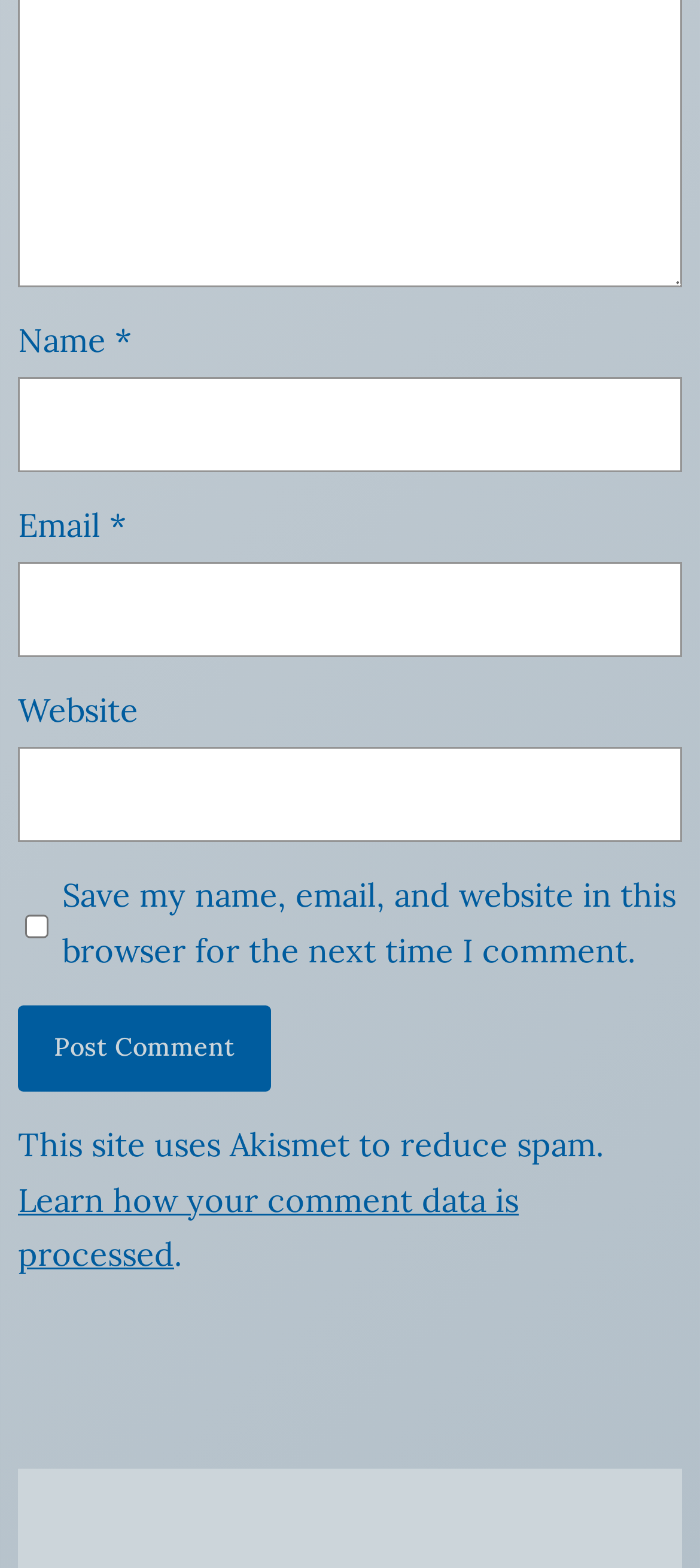Find and provide the bounding box coordinates for the UI element described with: "name="submit" value="Post Comment"".

[0.026, 0.642, 0.387, 0.696]